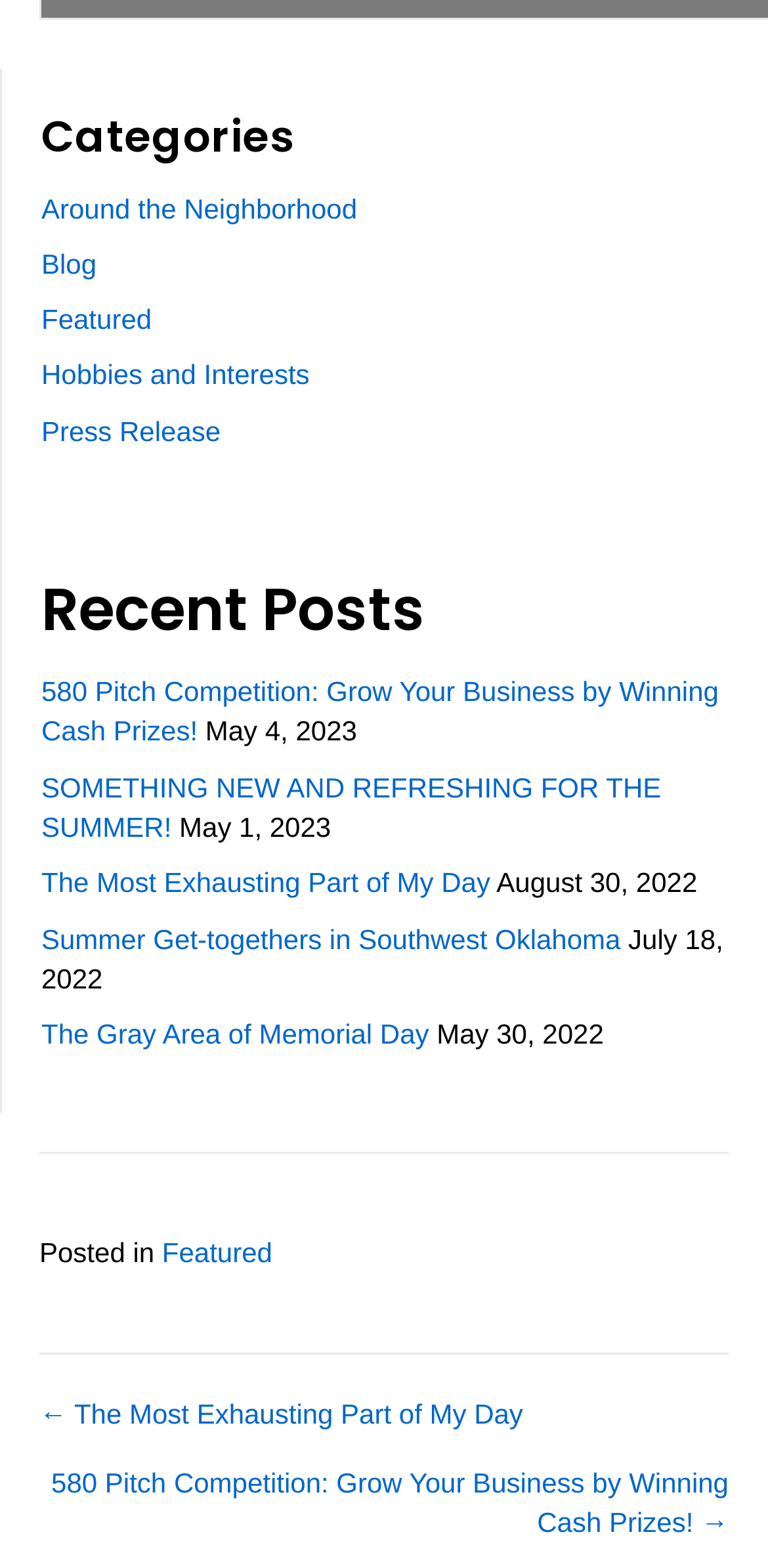Identify the bounding box coordinates of the section to be clicked to complete the task described by the following instruction: "view 'Hobbies and Interests' category". The coordinates should be four float numbers between 0 and 1, formatted as [left, top, right, bottom].

[0.054, 0.229, 0.403, 0.249]